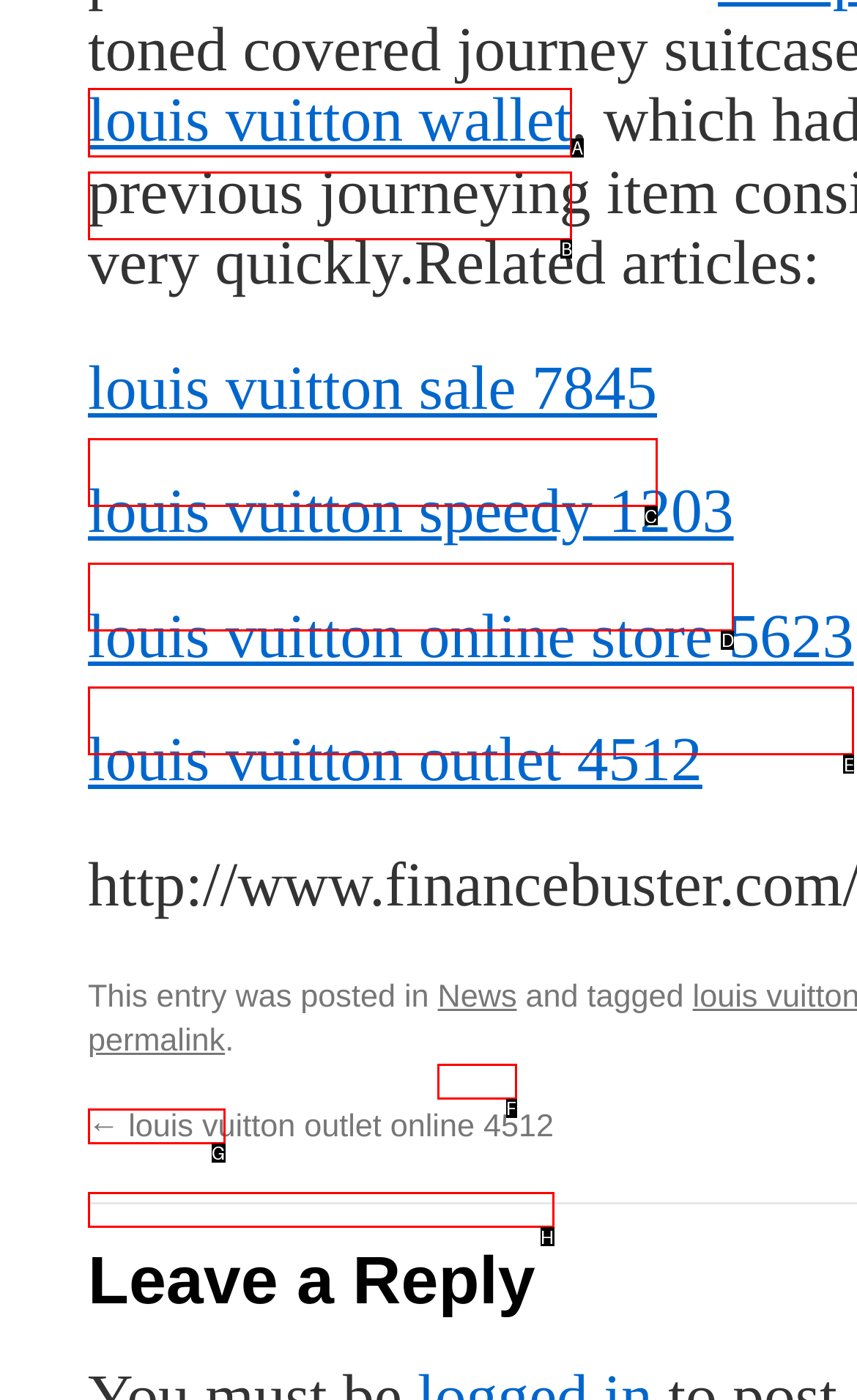Select the letter of the element you need to click to complete this task: visit louis vuitton wallet page
Answer using the letter from the specified choices.

A